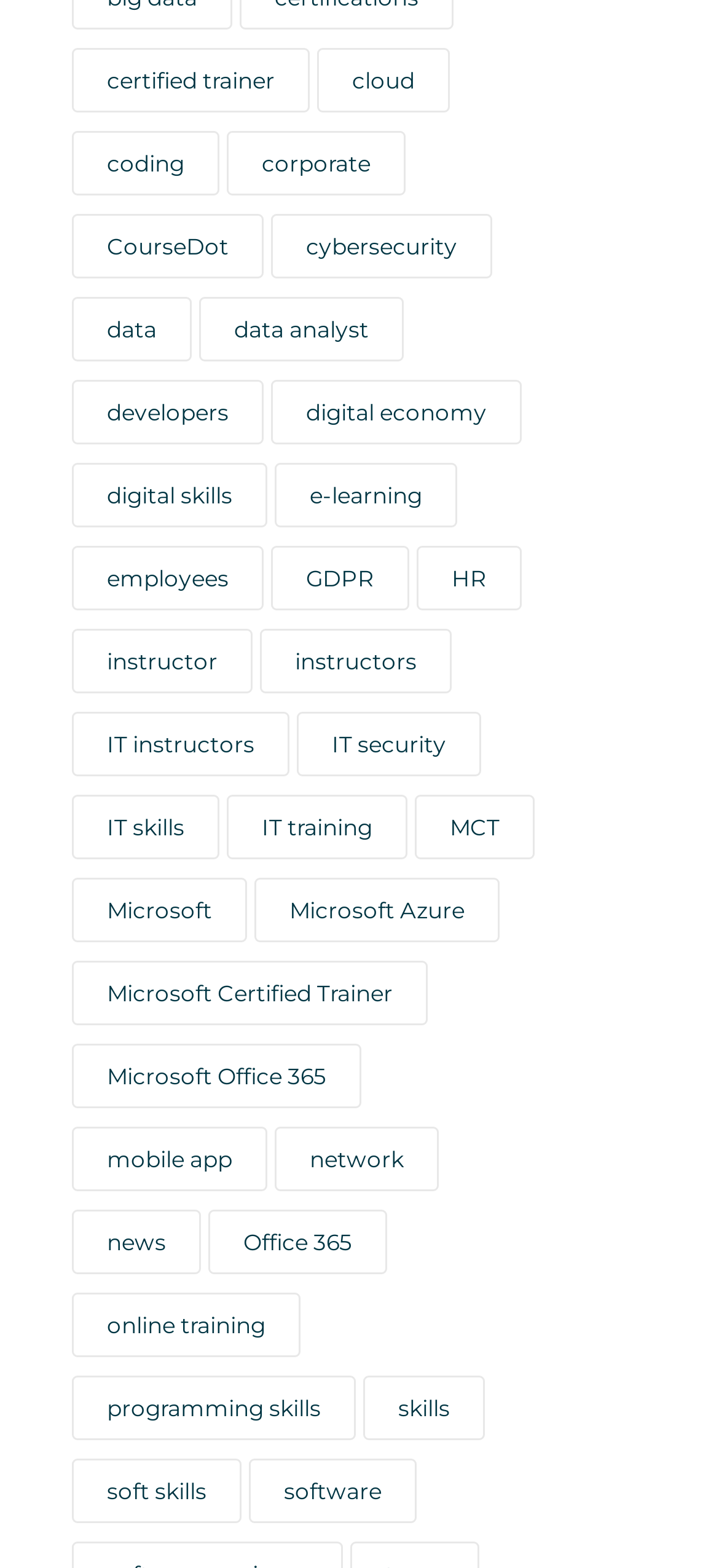Answer the question briefly using a single word or phrase: 
What is the category with the fewest items?

mobile app